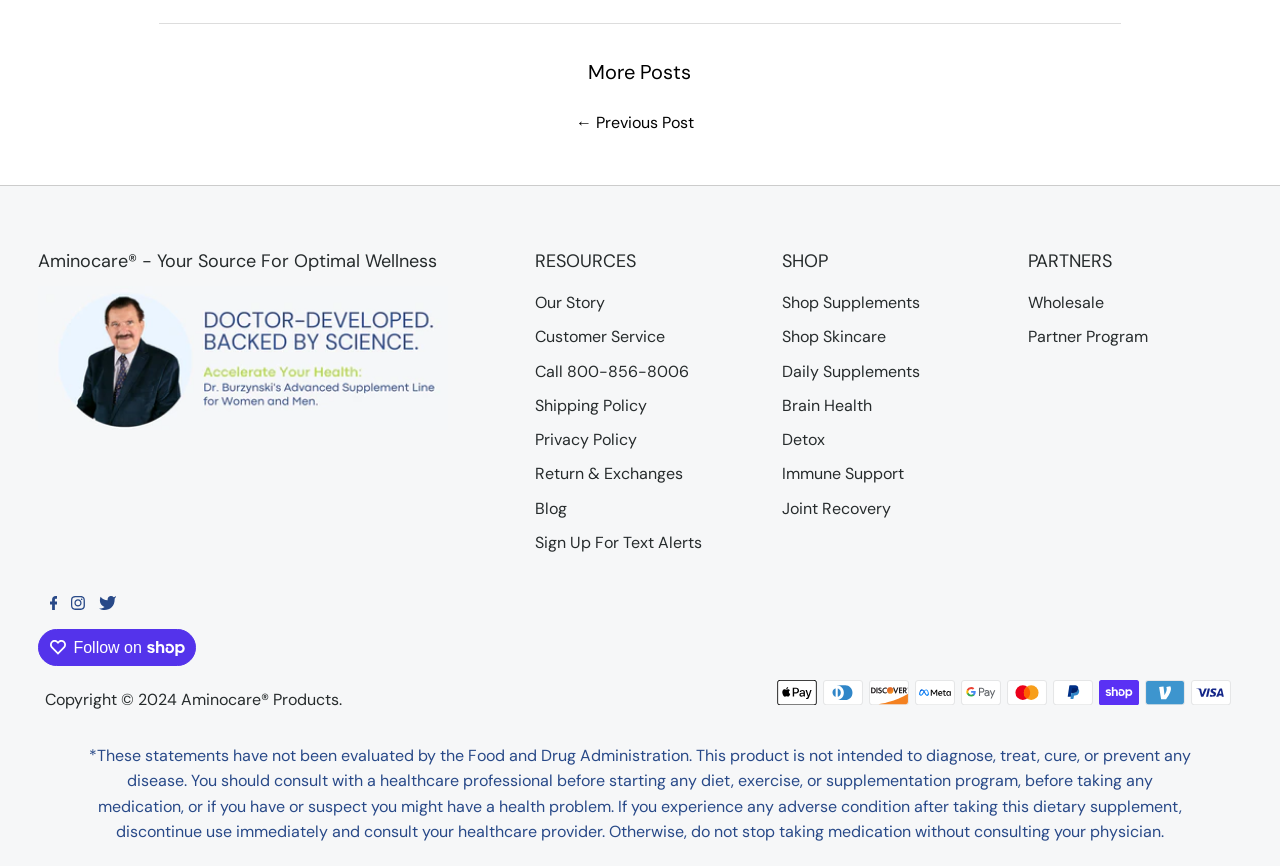Give a short answer using one word or phrase for the question:
What is the 'SHOP' section categorized into?

Supplements and Skincare